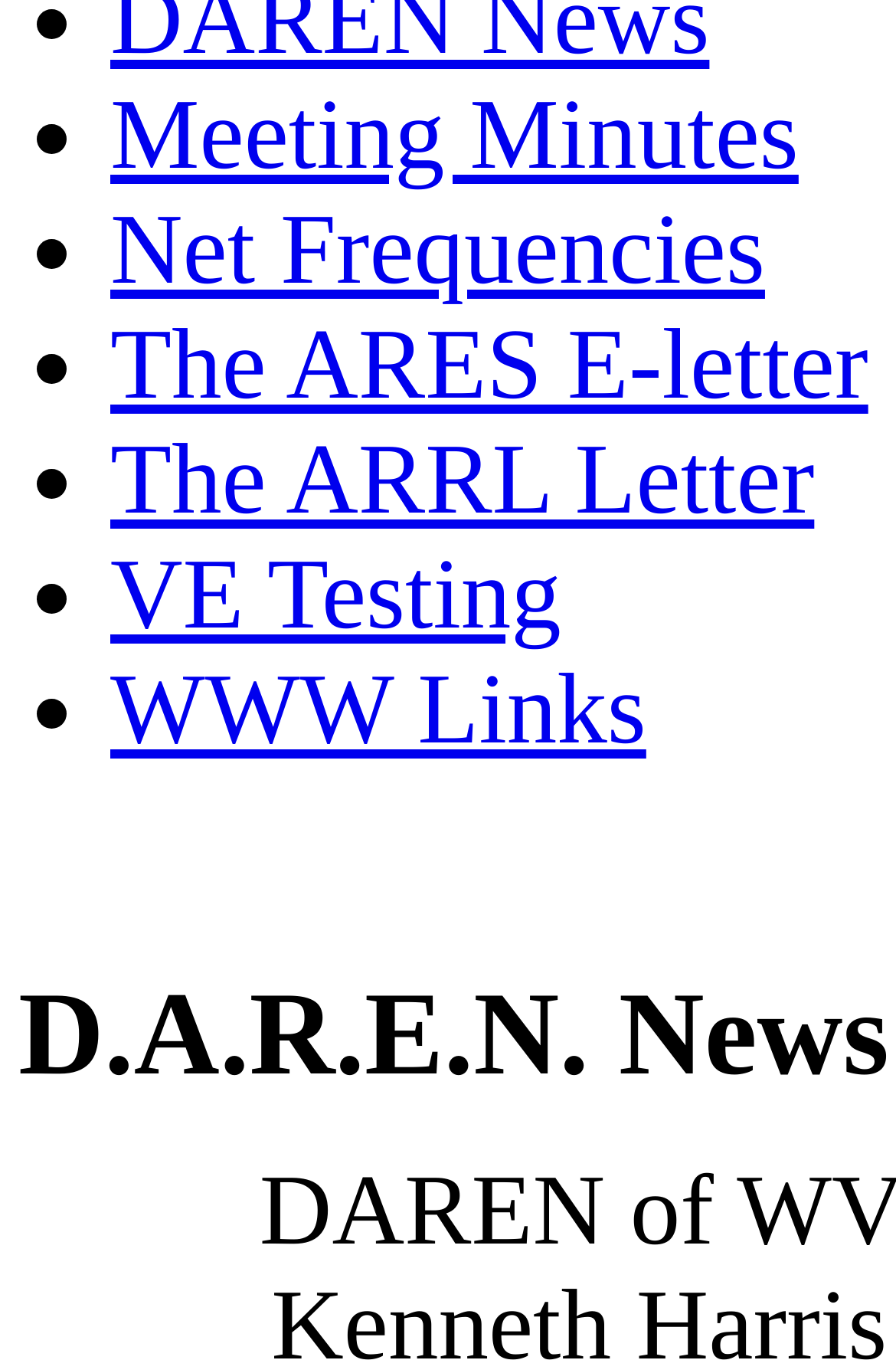Refer to the element description The ARES E-letter and identify the corresponding bounding box in the screenshot. Format the coordinates as (top-left x, top-left y, bottom-right x, bottom-right y) with values in the range of 0 to 1.

[0.123, 0.228, 0.969, 0.309]